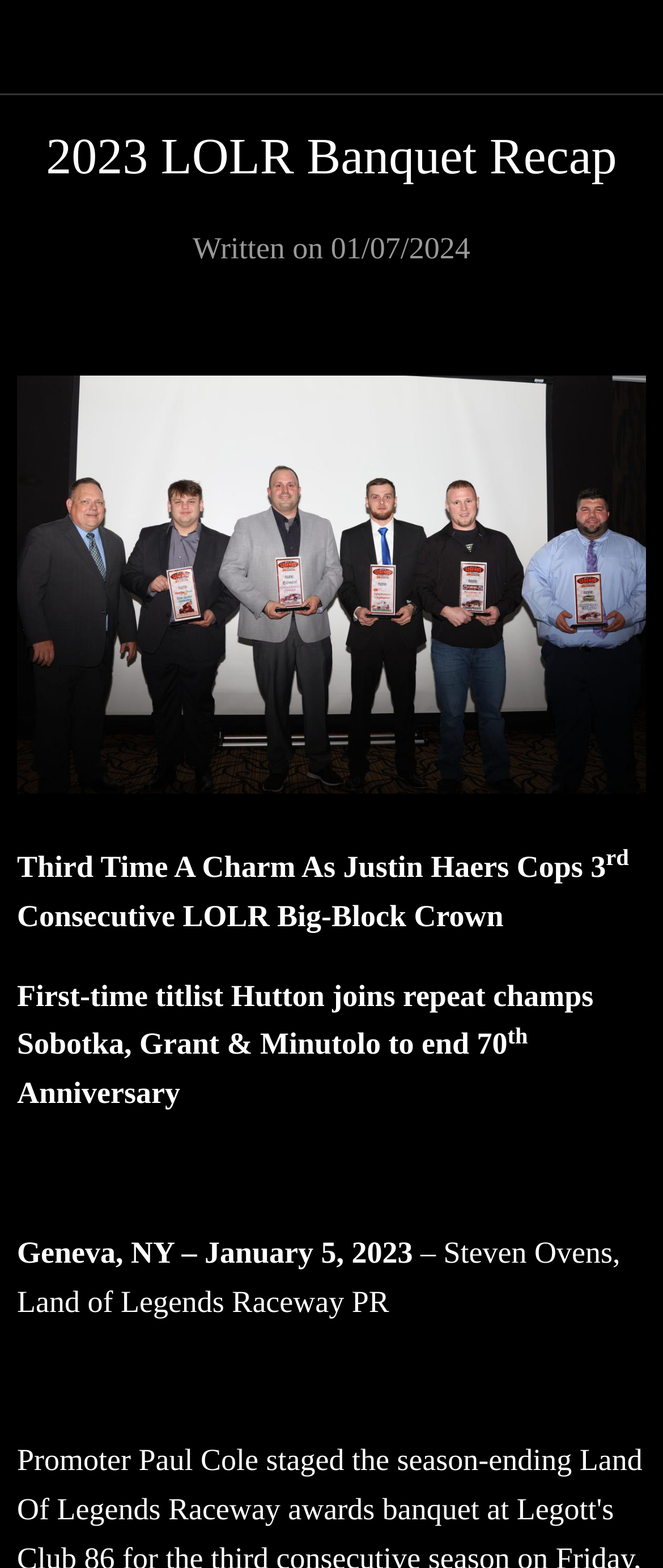Who is the winner of the 3rd consecutive LOLR Big-Block Crown?
Answer the question with just one word or phrase using the image.

Justin Haers